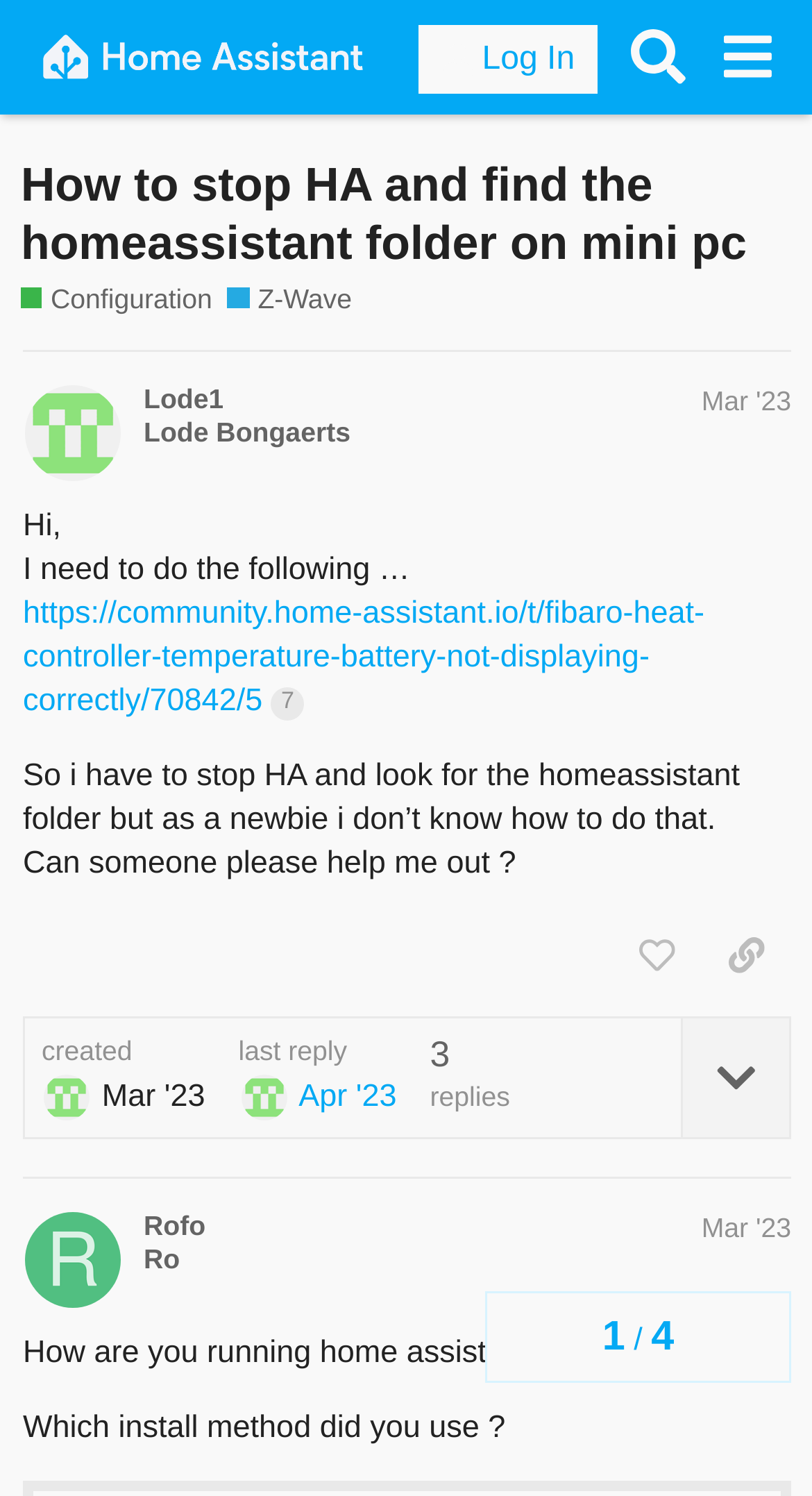How many replies are there in the topic?
Please provide a detailed and thorough answer to the question.

The number of replies can be found at the bottom of the webpage, where it says 'replies'.